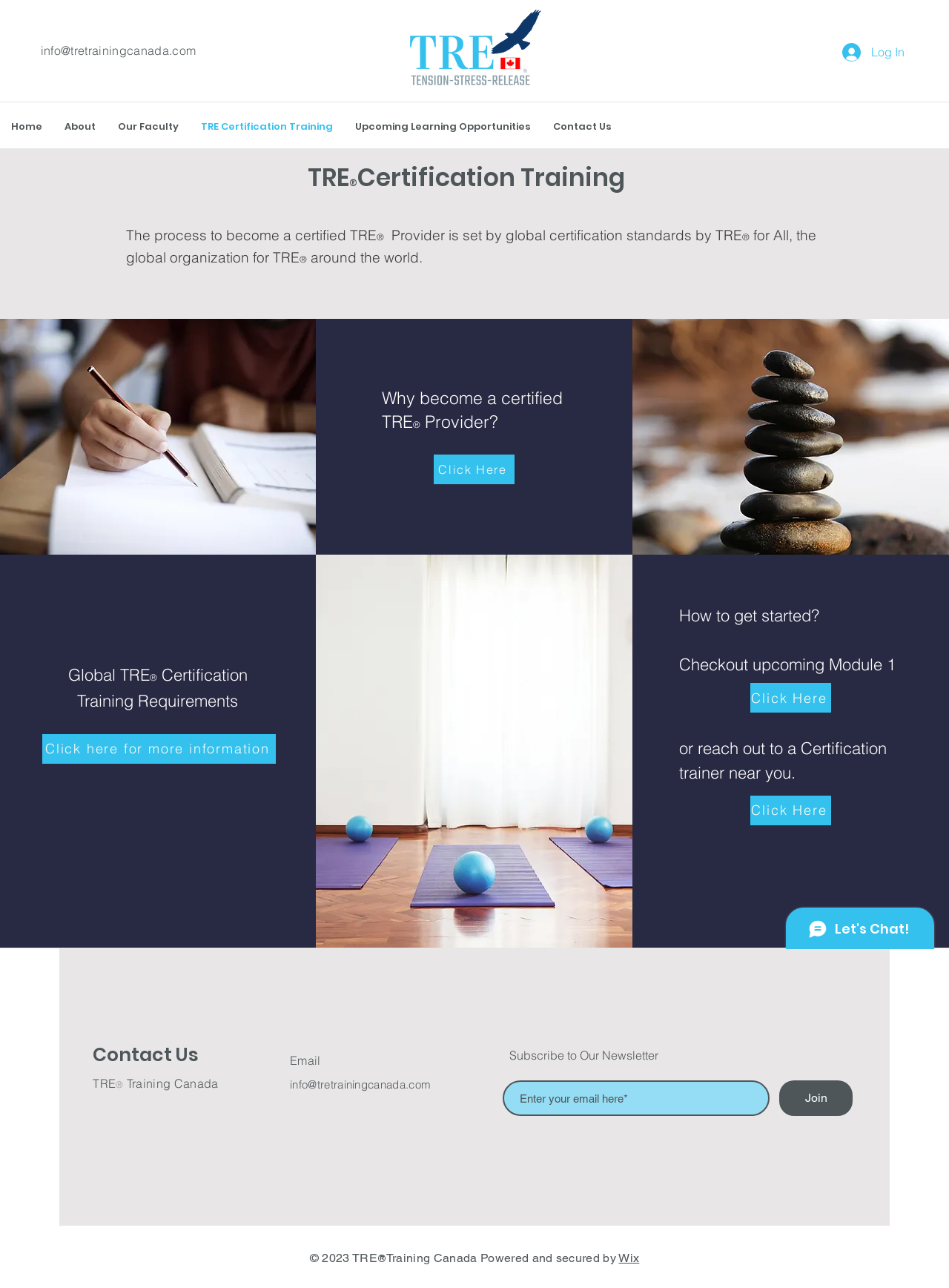Locate the bounding box coordinates of the area you need to click to fulfill this instruction: 'Contact us via email'. The coordinates must be in the form of four float numbers ranging from 0 to 1: [left, top, right, bottom].

None